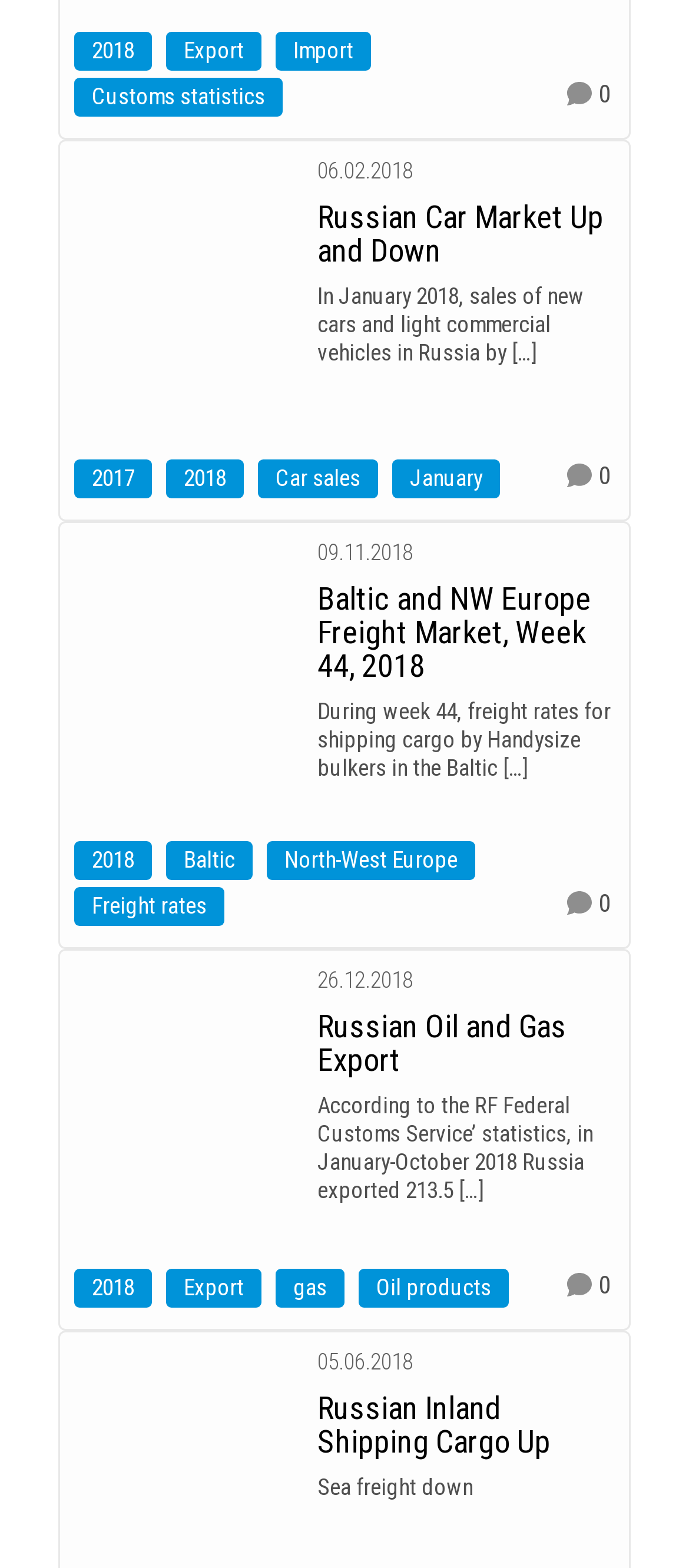Locate the bounding box coordinates of the element that should be clicked to execute the following instruction: "Click on Export".

[0.241, 0.02, 0.379, 0.045]